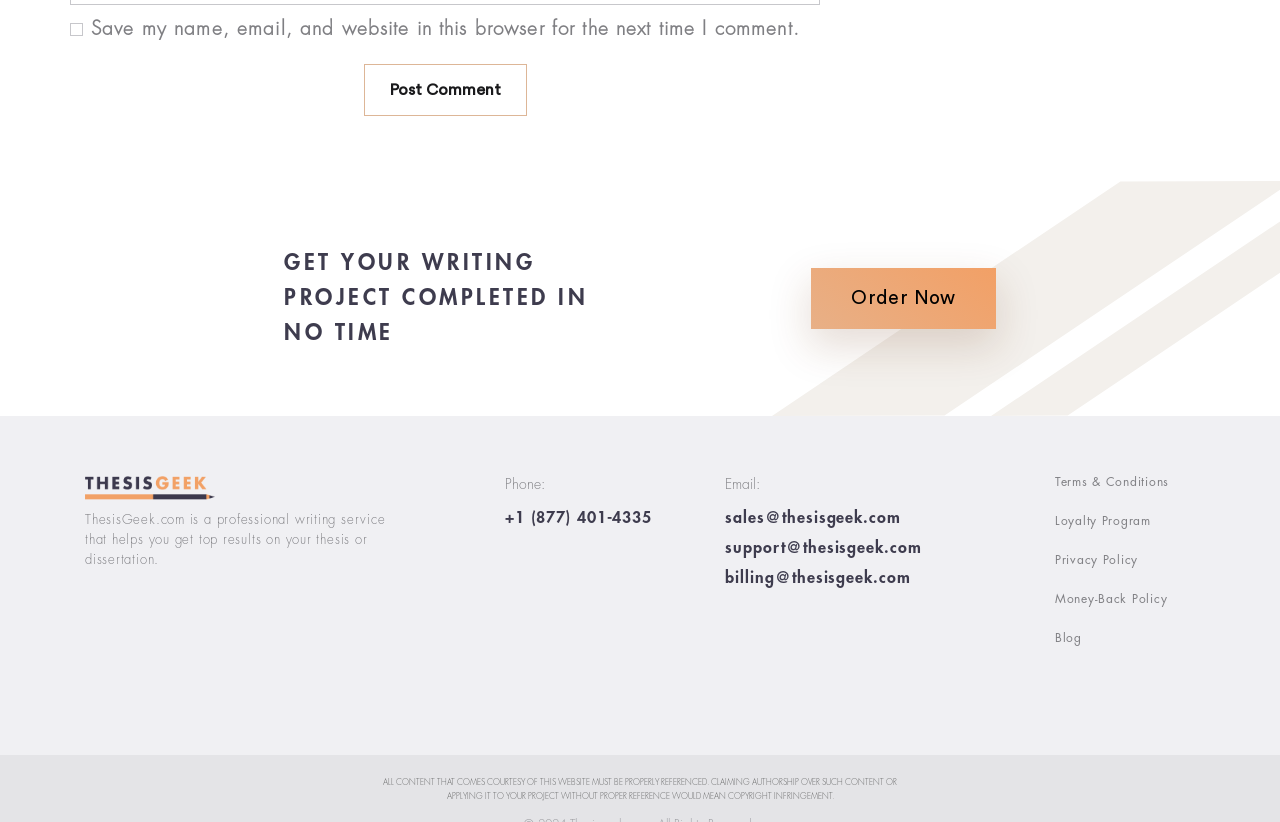Determine the bounding box coordinates of the section I need to click to execute the following instruction: "Call 888-776-0942". Provide the coordinates as four float numbers between 0 and 1, i.e., [left, top, right, bottom].

None